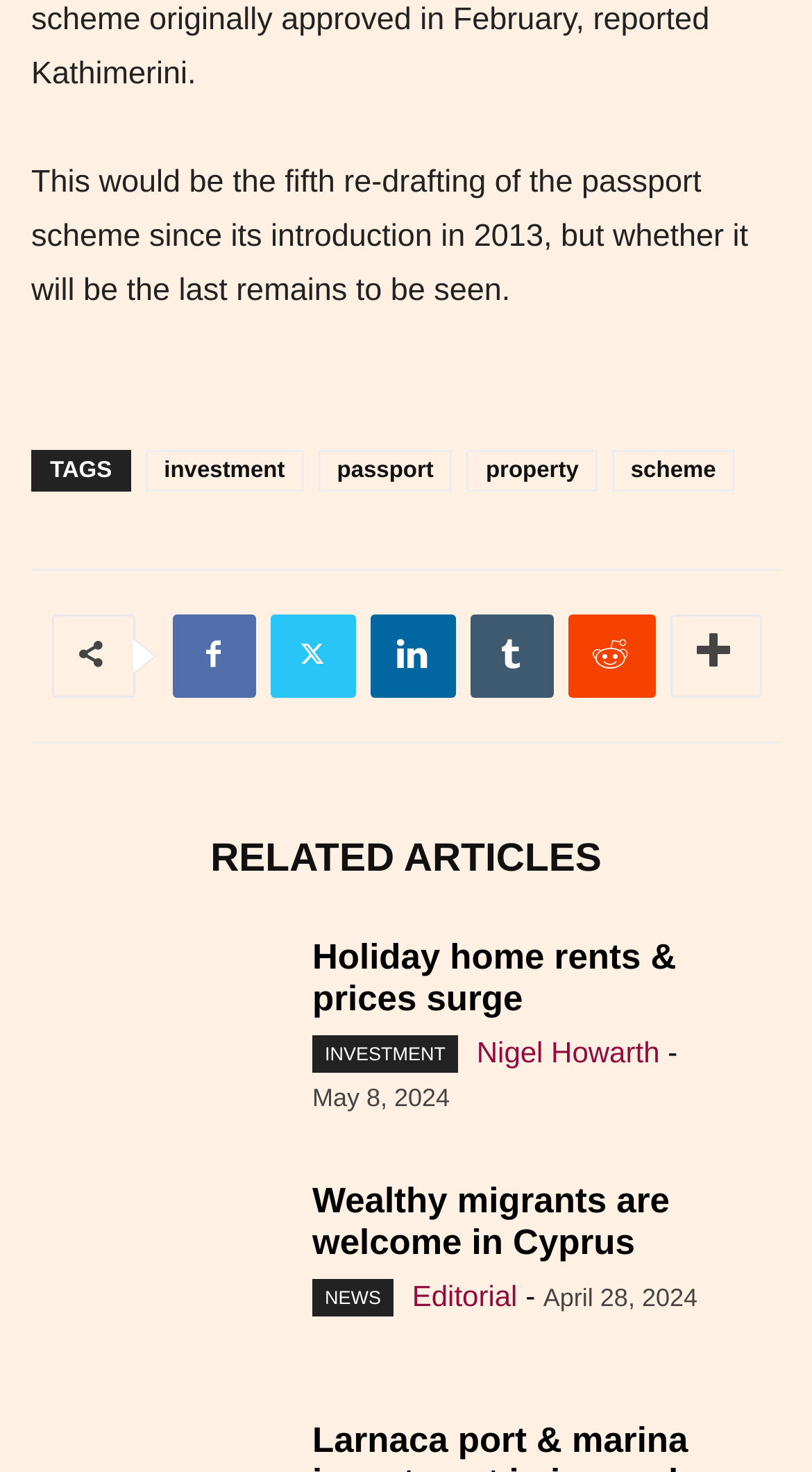Based on the image, give a detailed response to the question: How many headings are in the related articles section?

I counted the number of headings in the related articles section, which are 'RELATED ARTICLES', 'Holiday home rents & prices surge', and 'Wealthy migrants are welcome in Cyprus'.